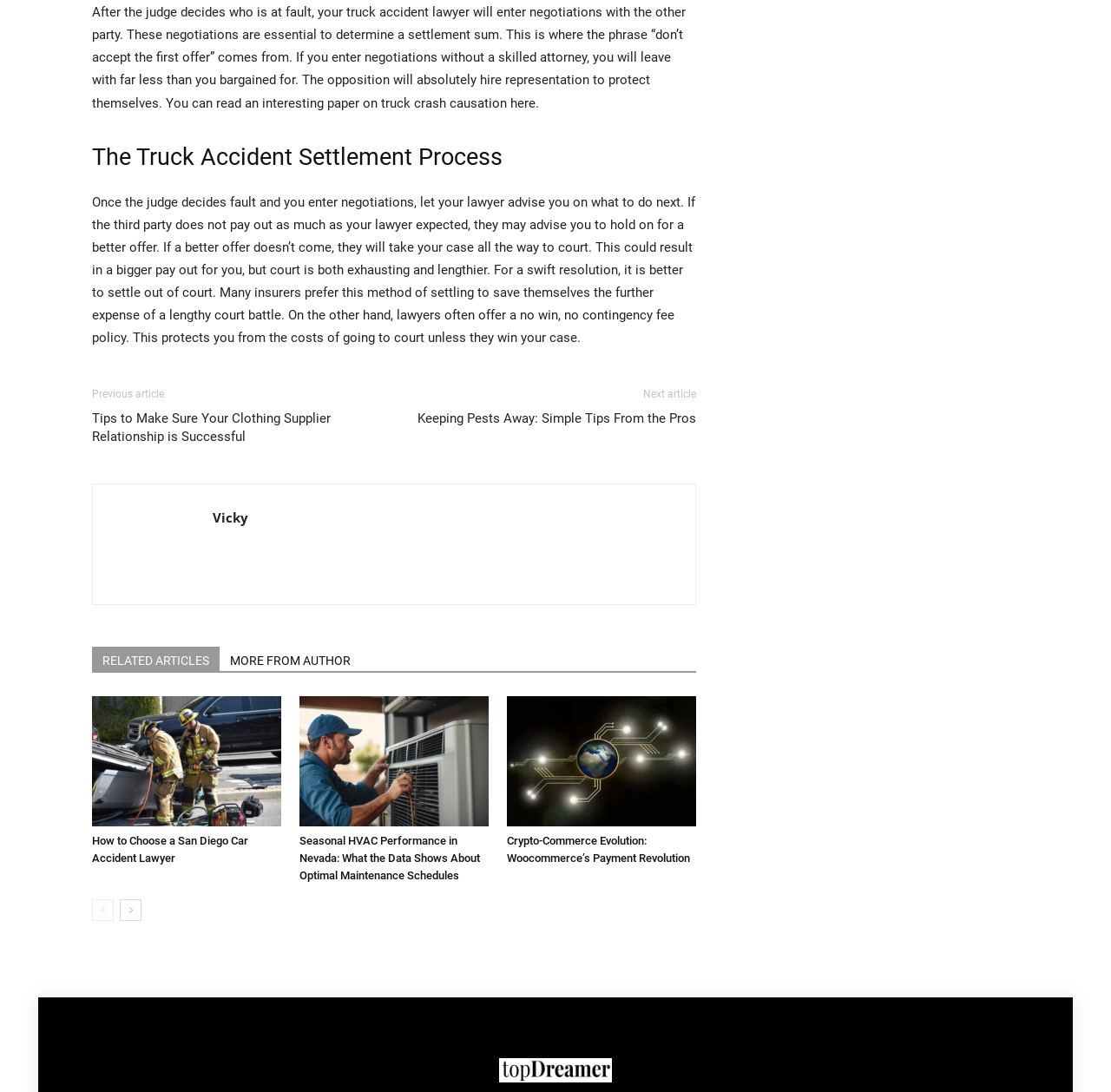Using the details from the image, please elaborate on the following question: How many related articles are listed on the webpage?

I counted the number of related articles by looking at the links listed under the heading 'RELATED ARTICLES MORE FROM AUTHOR', which includes three links: 'How to Choose a San Diego Car Accident Lawyer', 'Seasonal HVAC Performance in Nevada: What the Data Shows About Optimal Maintenance Schedules', and 'Crypto-Commerce Evolution: Woocommerce’s Payment Revolution'.